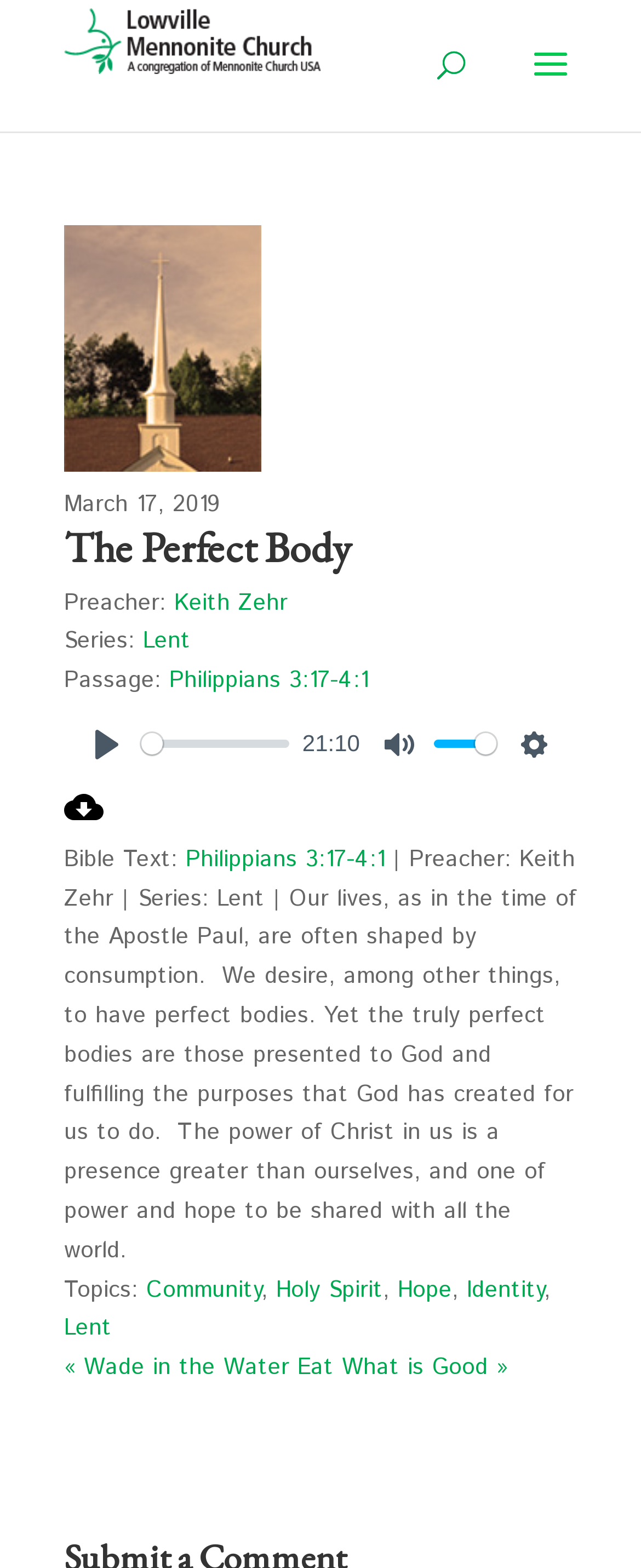Respond with a single word or phrase for the following question: 
What is the preacher's name?

Keith Zehr